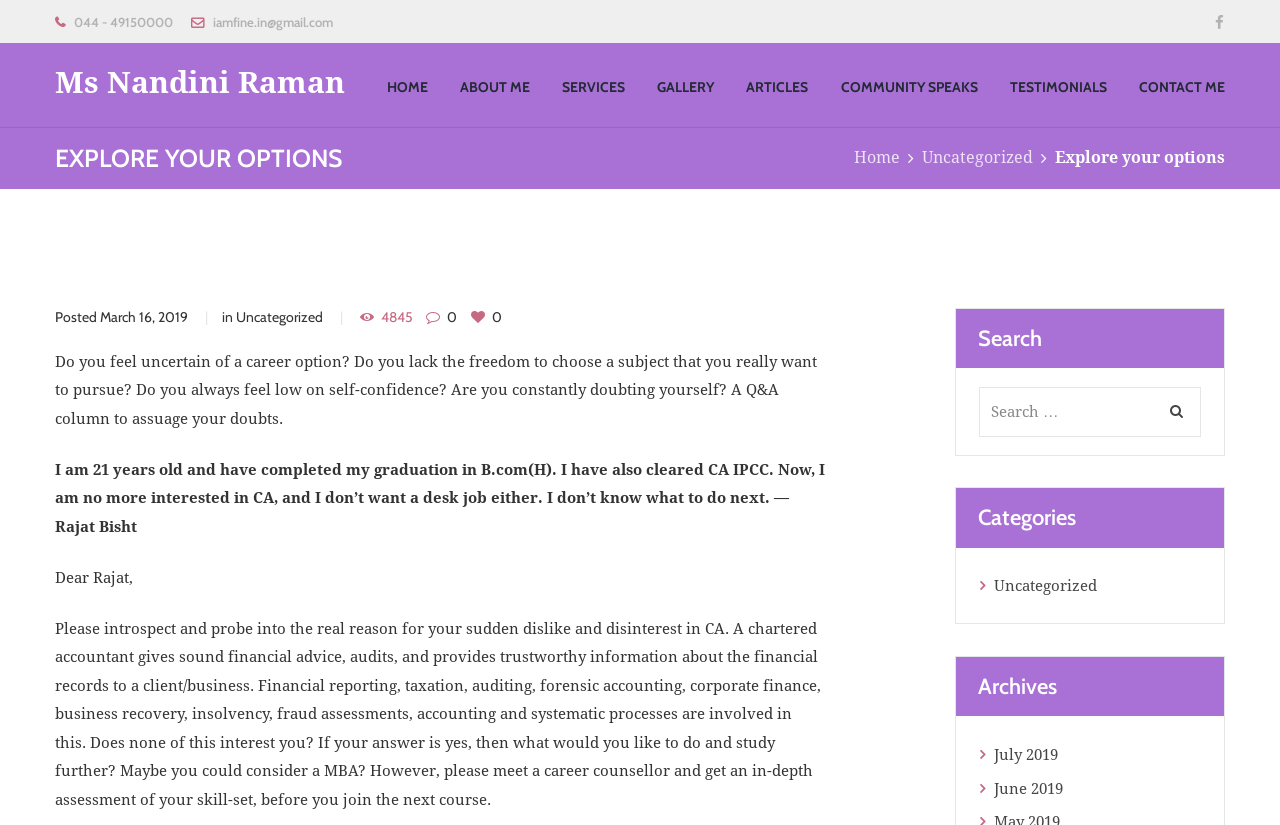Determine the heading of the webpage and extract its text content.

EXPLORE YOUR OPTIONS